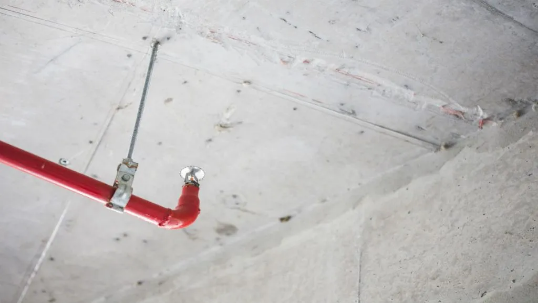What is the aesthetic of the setting?
Answer the question with a single word or phrase, referring to the image.

Minimalist